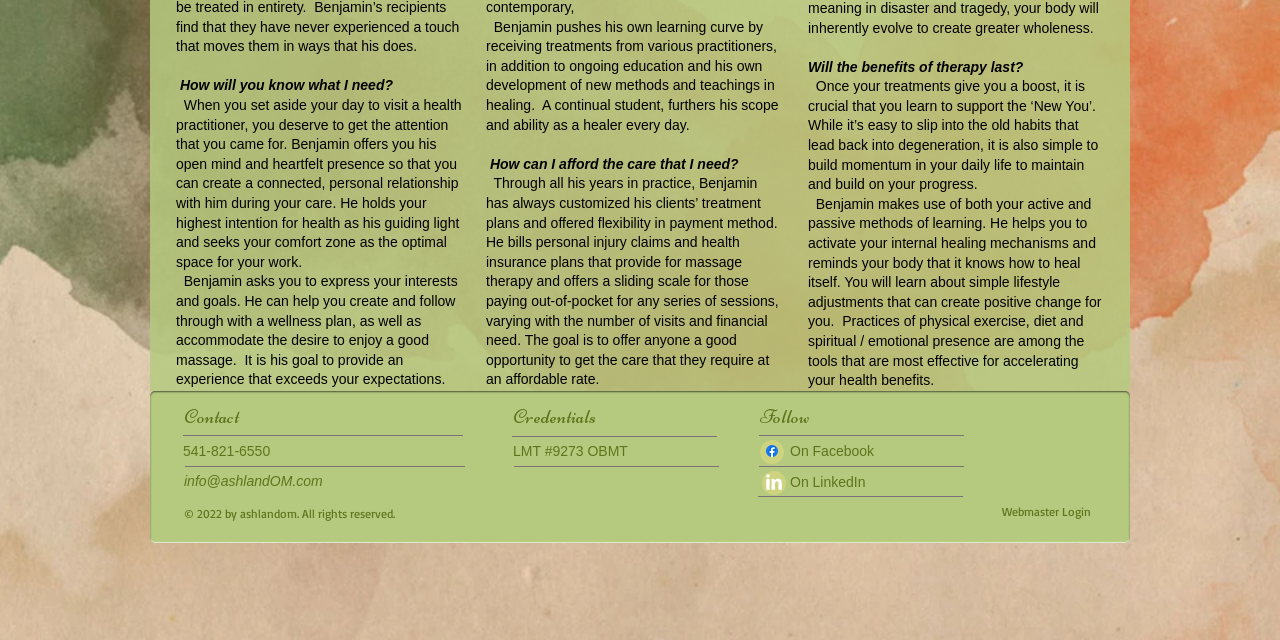Please specify the bounding box coordinates in the format (top-left x, top-left y, bottom-right x, bottom-right y), with values ranging from 0 to 1. Identify the bounding box for the UI component described as follows: info@ashlandOM.com

[0.144, 0.739, 0.252, 0.764]